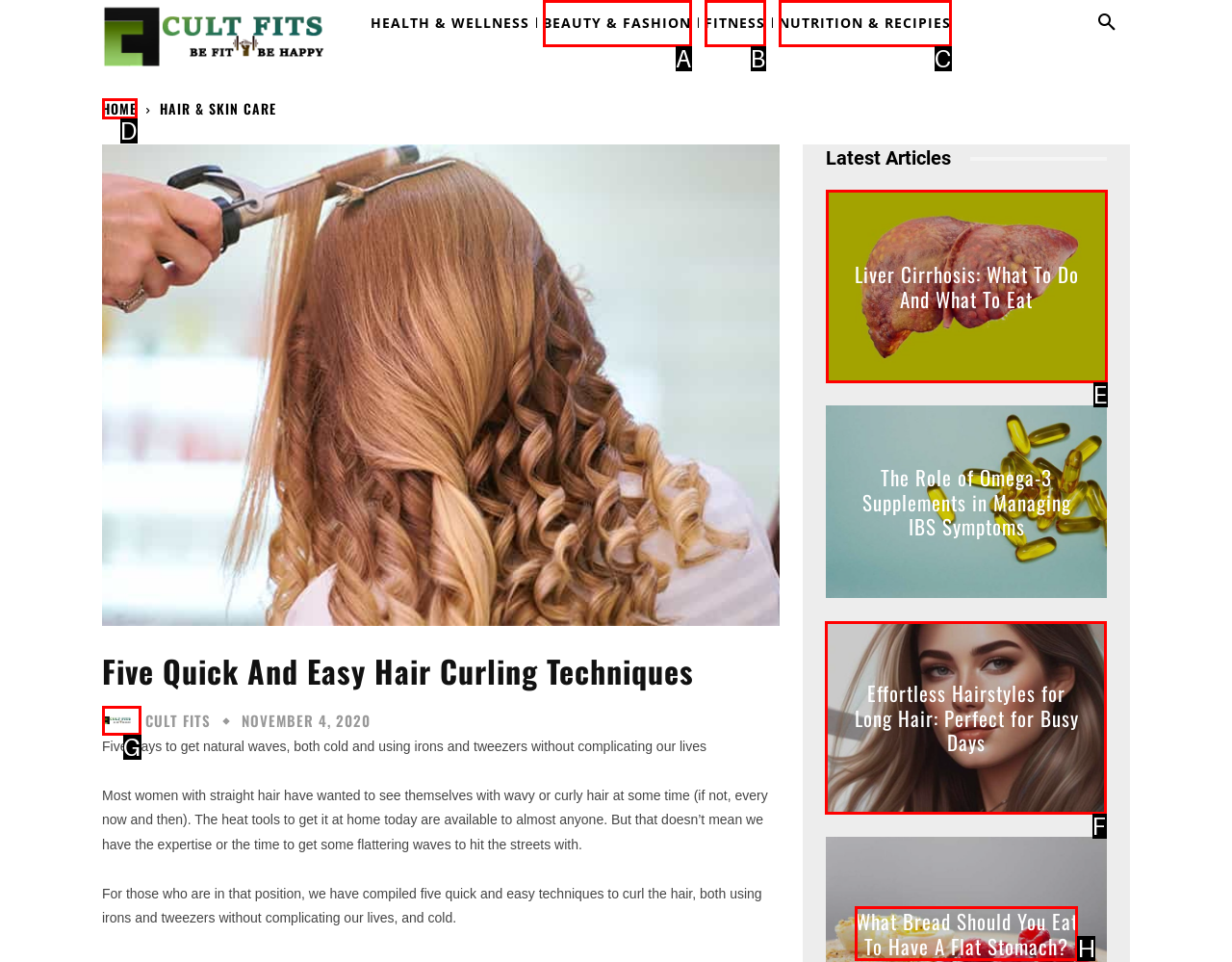To achieve the task: Click on Effortless Hairstyles for Long Hair: Perfect for Busy Days link, which HTML element do you need to click?
Respond with the letter of the correct option from the given choices.

F